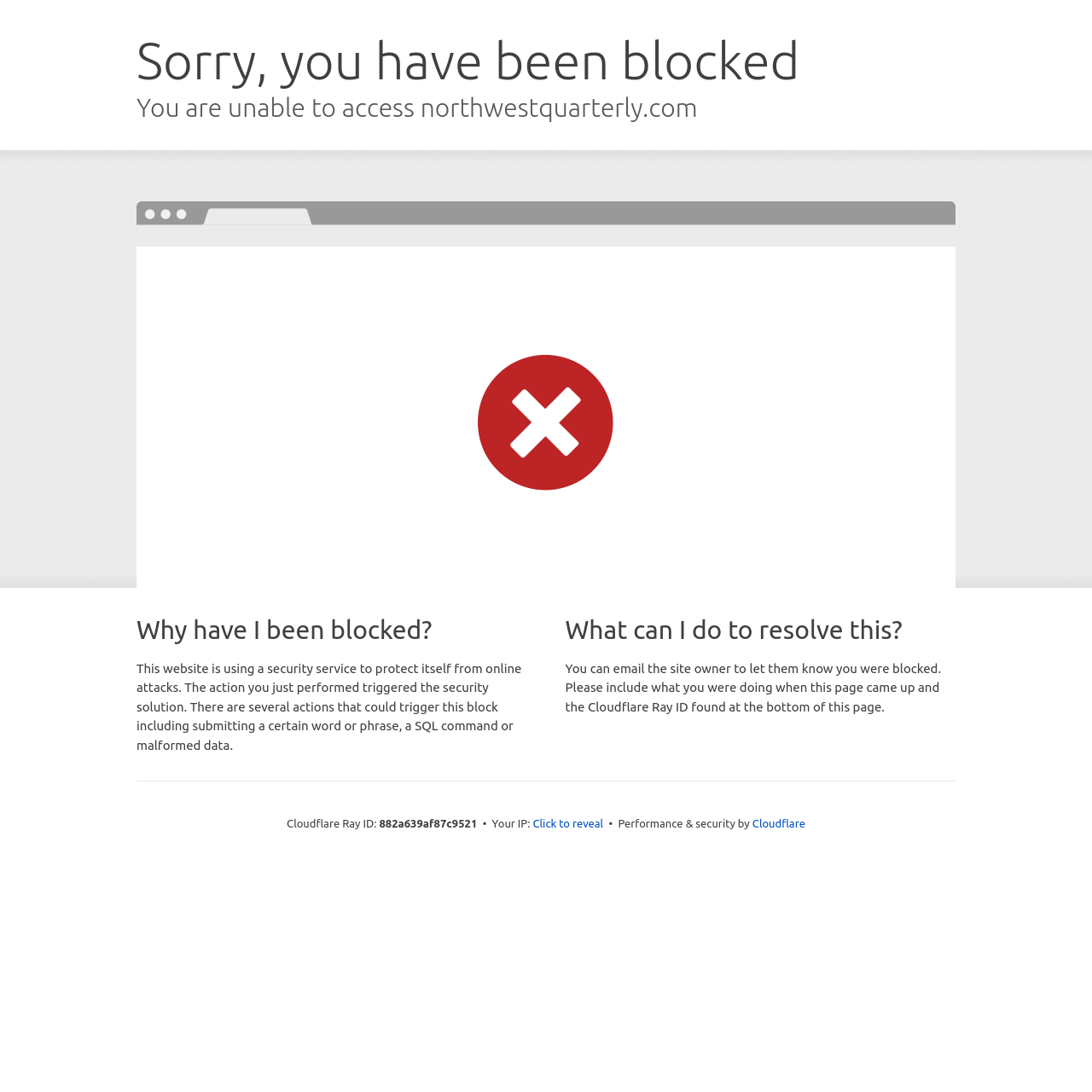Please provide the bounding box coordinates for the UI element as described: "Cloudflare". The coordinates must be four floats between 0 and 1, represented as [left, top, right, bottom].

[0.689, 0.749, 0.737, 0.76]